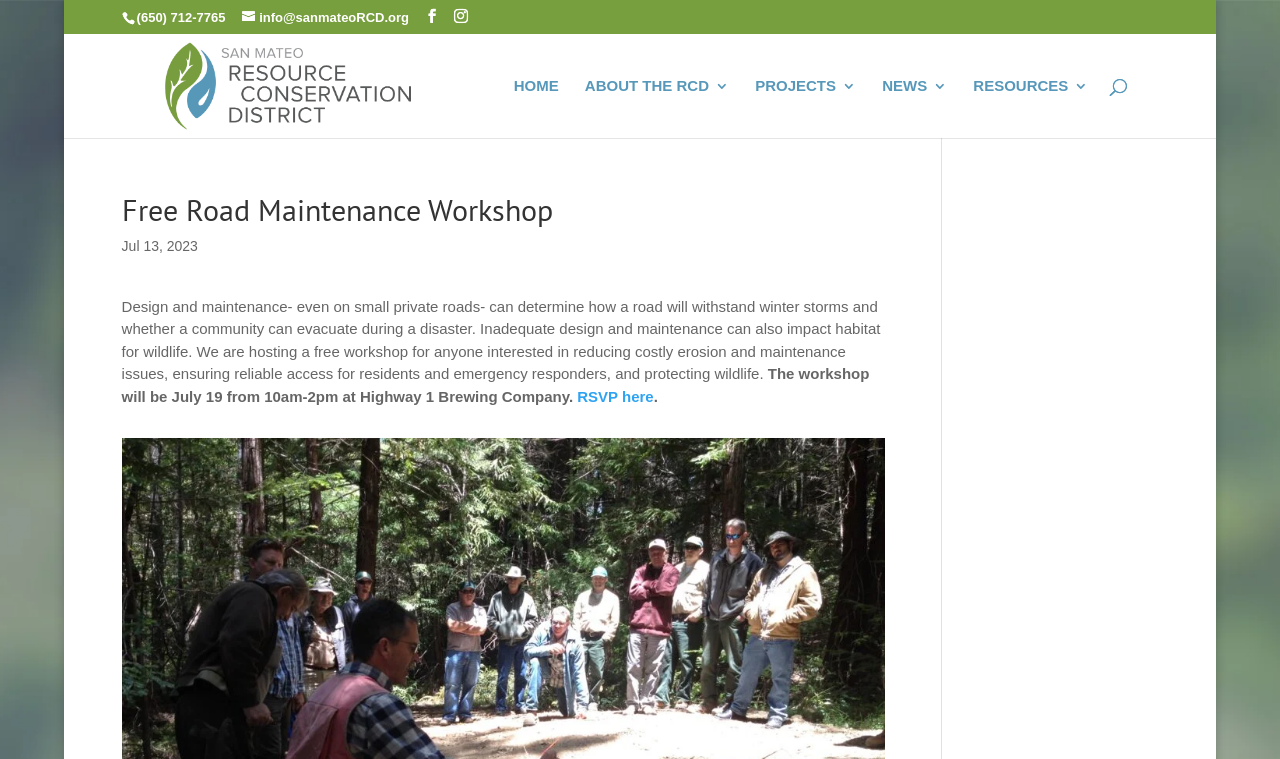Identify the bounding box coordinates of the clickable section necessary to follow the following instruction: "Send an email". The coordinates should be presented as four float numbers from 0 to 1, i.e., [left, top, right, bottom].

[0.189, 0.013, 0.32, 0.033]